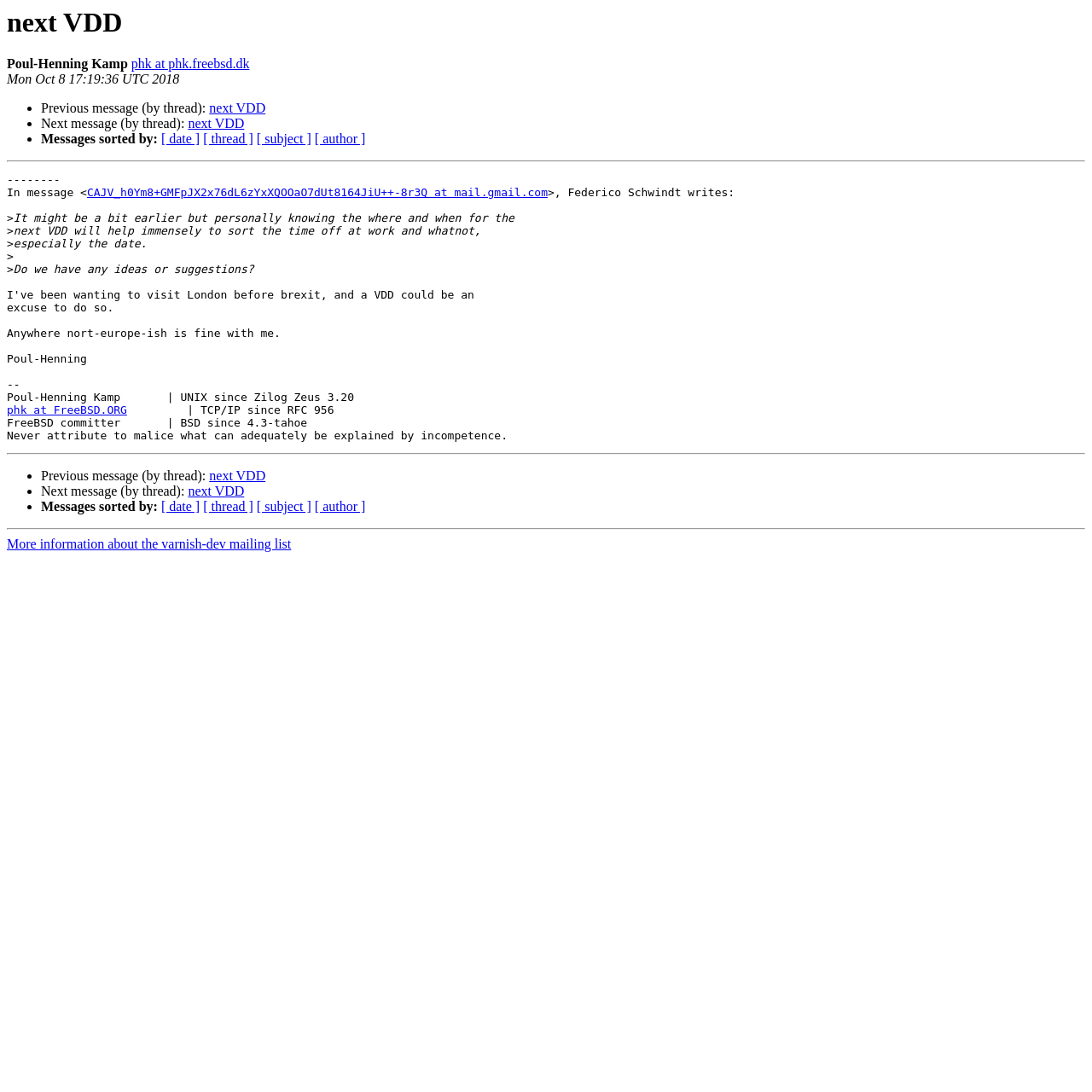Generate a comprehensive description of the webpage content.

This webpage appears to be an email thread or a discussion forum, with a heading "next VDD" at the top. Below the heading, there is a line of text displaying the author's name, "Poul-Henning Kamp", and their email address, "phk at phk.freebsd.dk". The date "Mon Oct 8 17:19:36 UTC 2018" is also shown.

The main content of the page is a message from Federico Schwindt, which is divided into several paragraphs. The message discusses the importance of knowing the date and time of the next VDD event for planning purposes. There are several links and email addresses scattered throughout the message.

To the left of the message, there are navigation links, including "Previous message (by thread)" and "Next message (by thread)", which are repeated three times. There are also links to sort messages by date, thread, subject, and author.

At the bottom of the page, there are three horizontal separators, which divide the content into sections. The last section contains a link to more information about the varnish-dev mailing list.

There are no images on the page, and the overall layout is focused on displaying text-based content.